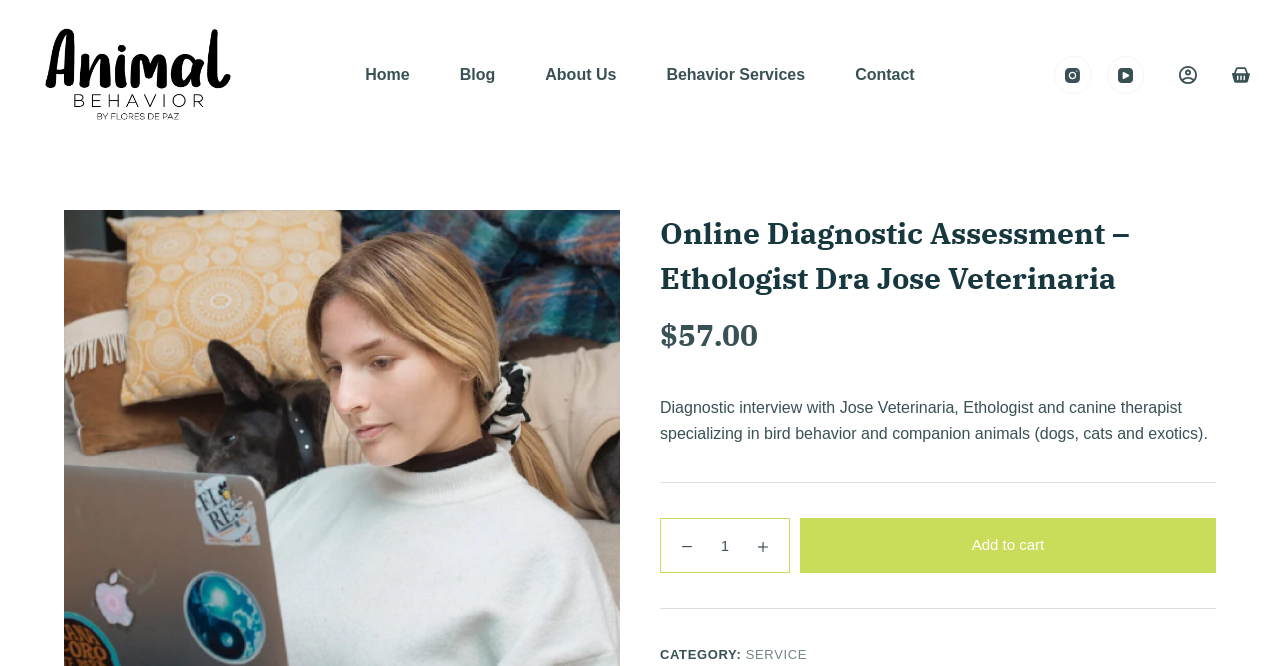Identify the bounding box coordinates for the region to click in order to carry out this instruction: "Click the 'SERVICE' link". Provide the coordinates using four float numbers between 0 and 1, formatted as [left, top, right, bottom].

[0.583, 0.972, 0.631, 0.994]